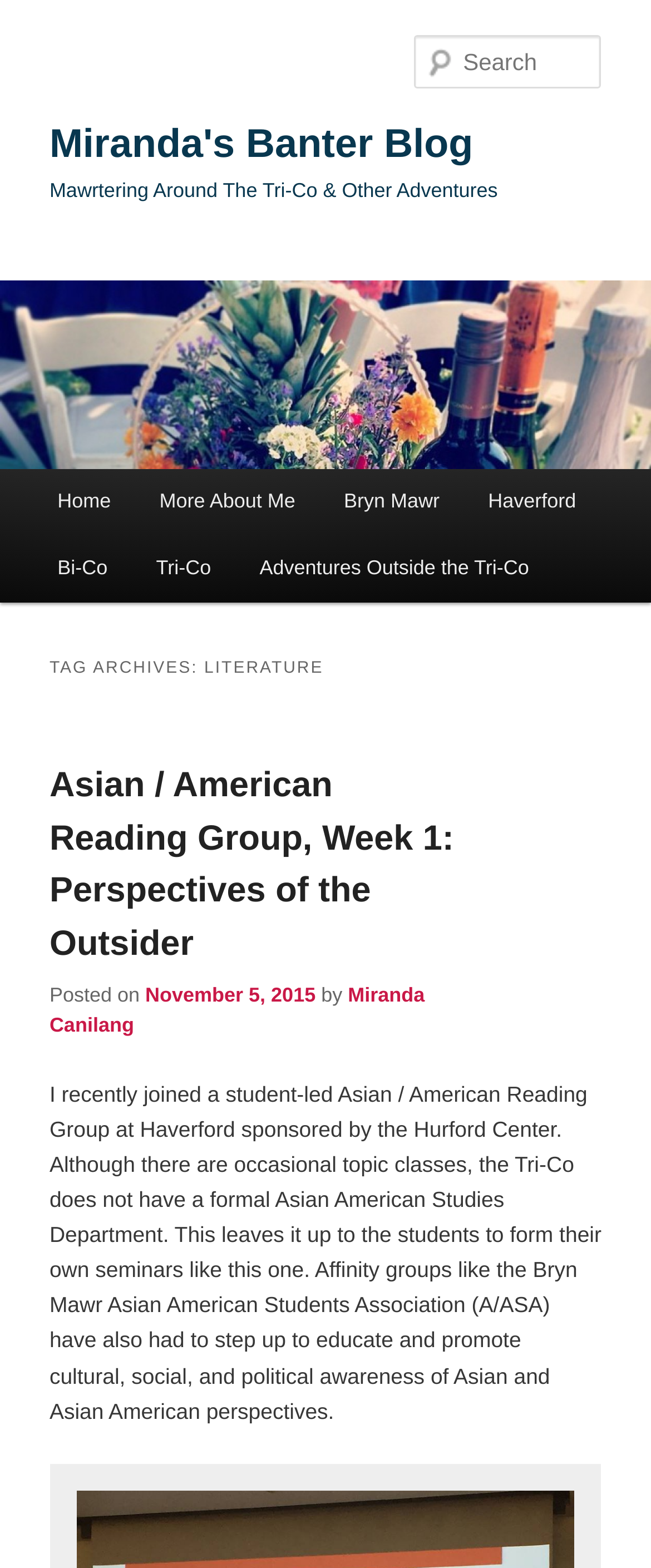Please locate the bounding box coordinates of the element's region that needs to be clicked to follow the instruction: "Go to Home page". The bounding box coordinates should be provided as four float numbers between 0 and 1, i.e., [left, top, right, bottom].

[0.051, 0.299, 0.208, 0.342]